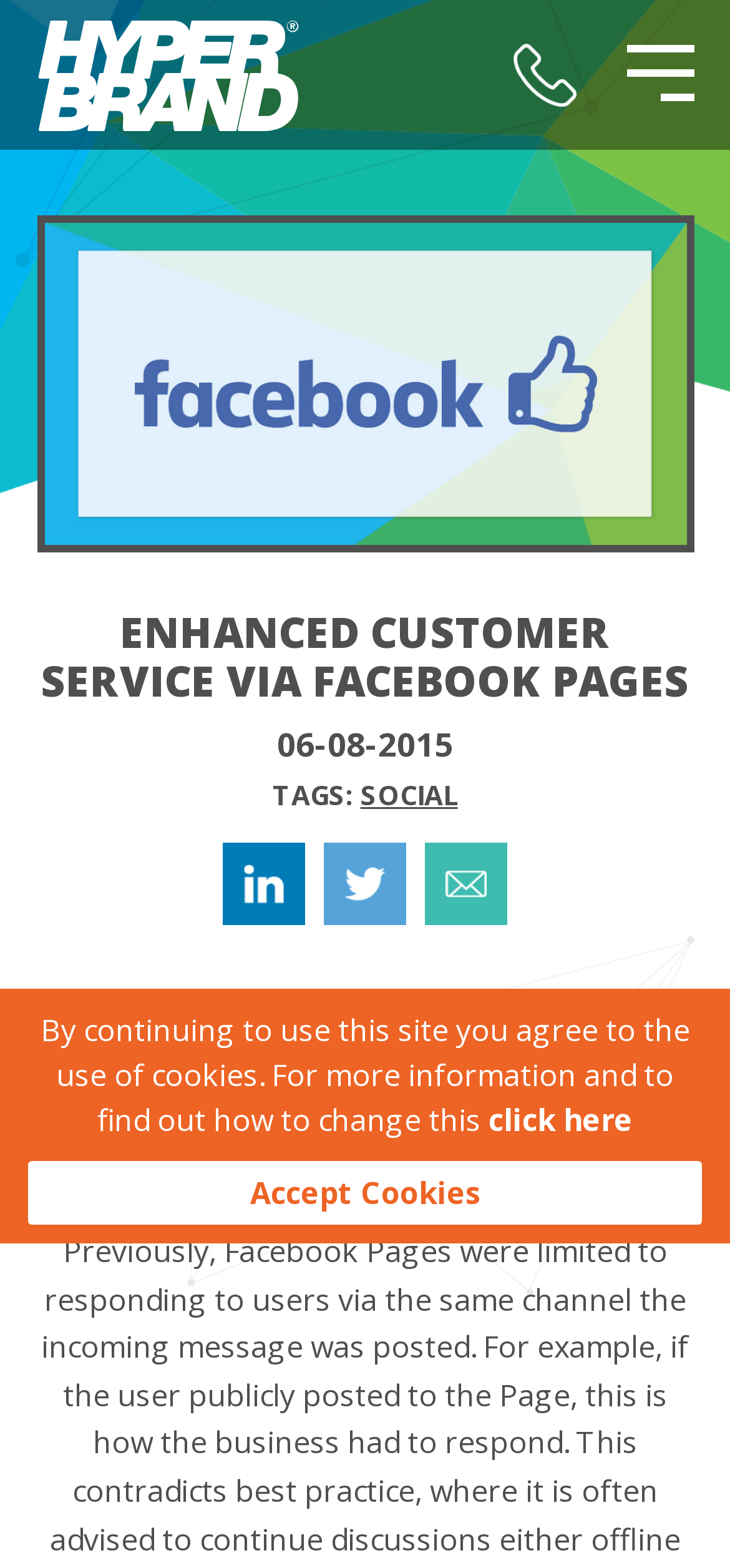Can you determine the bounding box coordinates of the area that needs to be clicked to fulfill the following instruction: "Contact us"?

None